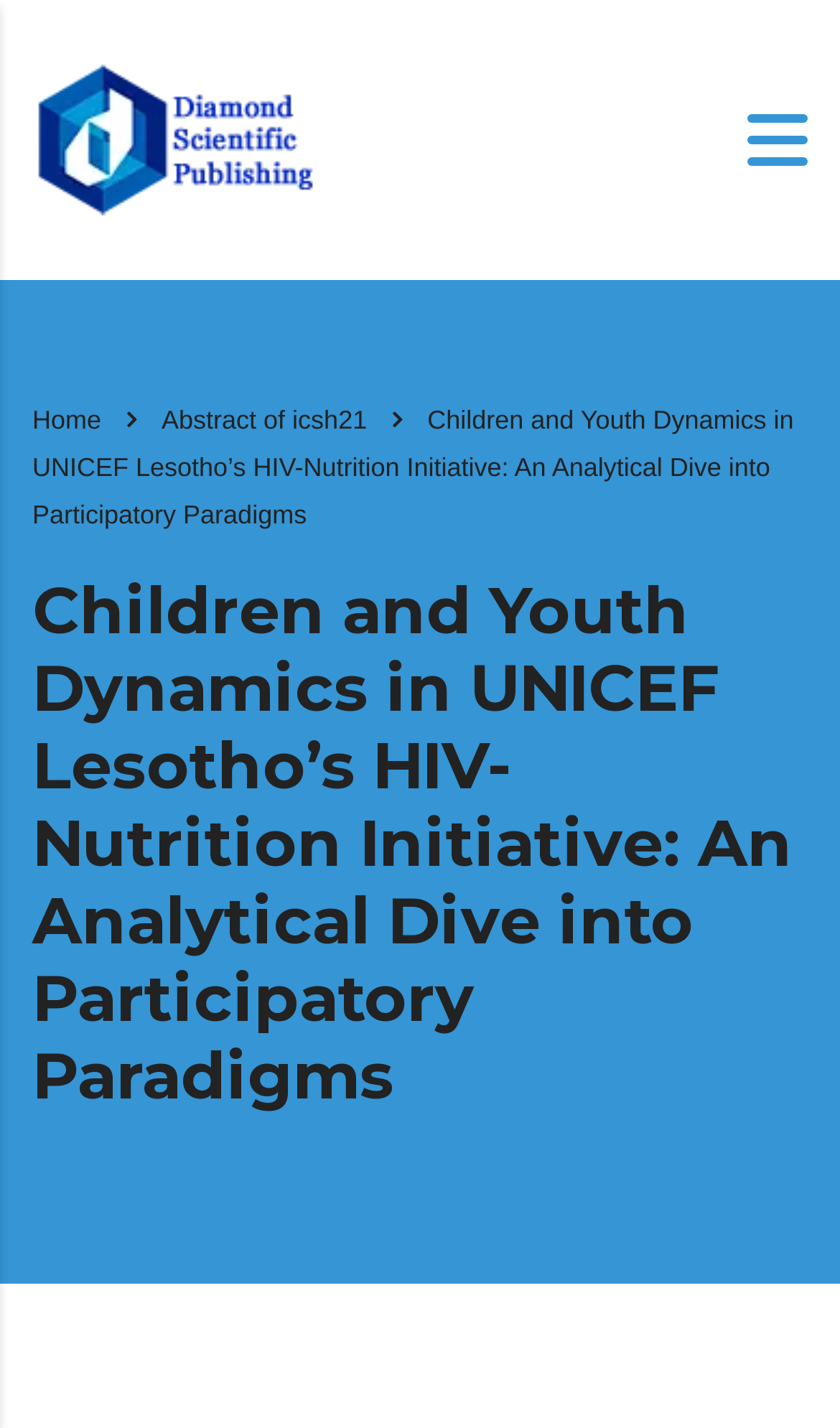Provide the bounding box coordinates for the specified HTML element described in this description: "Home". The coordinates should be four float numbers ranging from 0 to 1, in the format [left, top, right, bottom].

[0.038, 0.284, 0.121, 0.305]